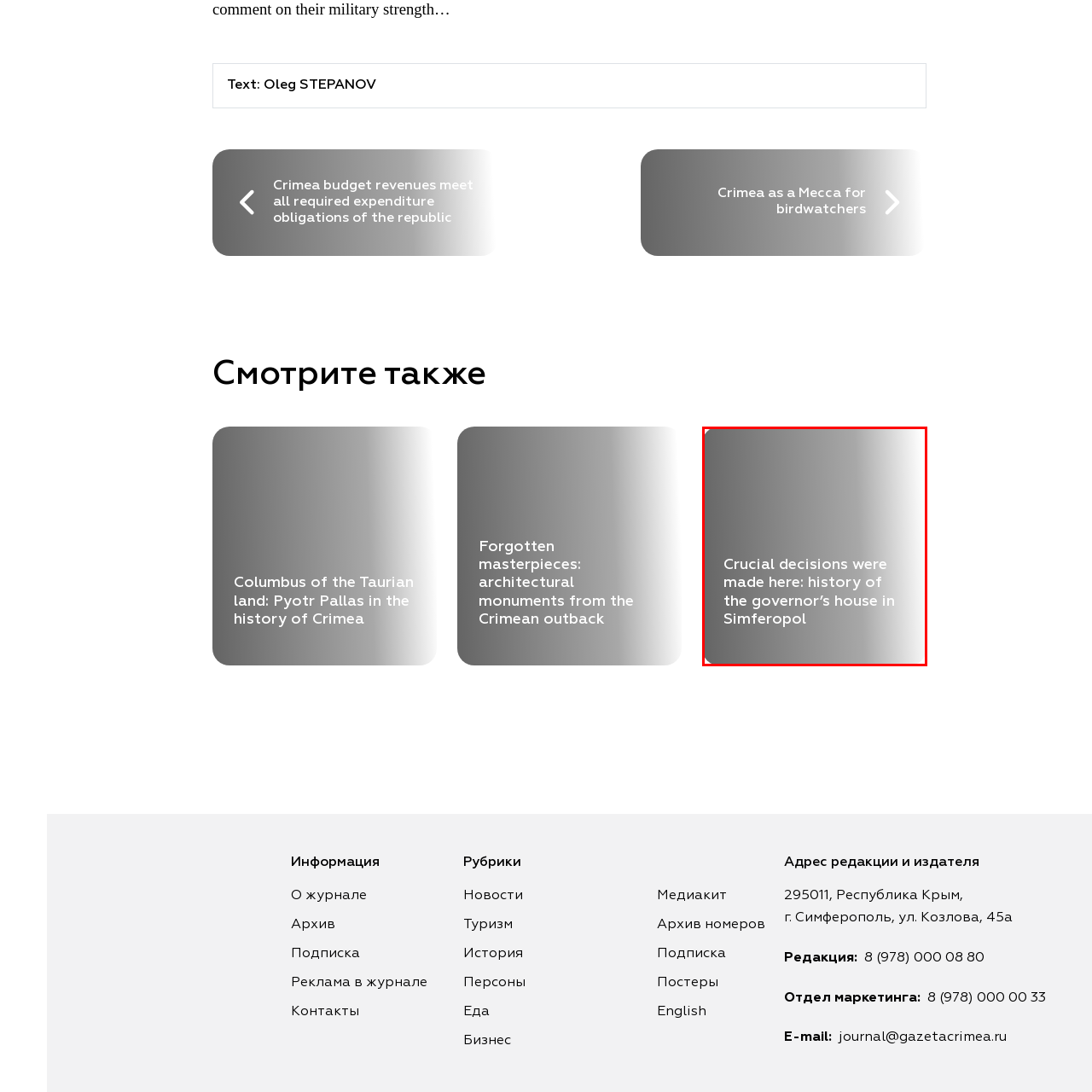Provide an elaborate description of the image marked by the red boundary.

The image features a caption that reads "Crucial decisions were made here: history of the governor’s house in Simferopol." This suggests a historical significance tied to the governor's residence, likely highlighting its role in pivotal moments or decisions affecting the region. The background is styled with a gradient, enhancing the text's visibility and drawing attention to the important narrative connected to this location. Simferopol, being a notable city in Crimea, adds context to the historical and cultural implications of the governor’s house.